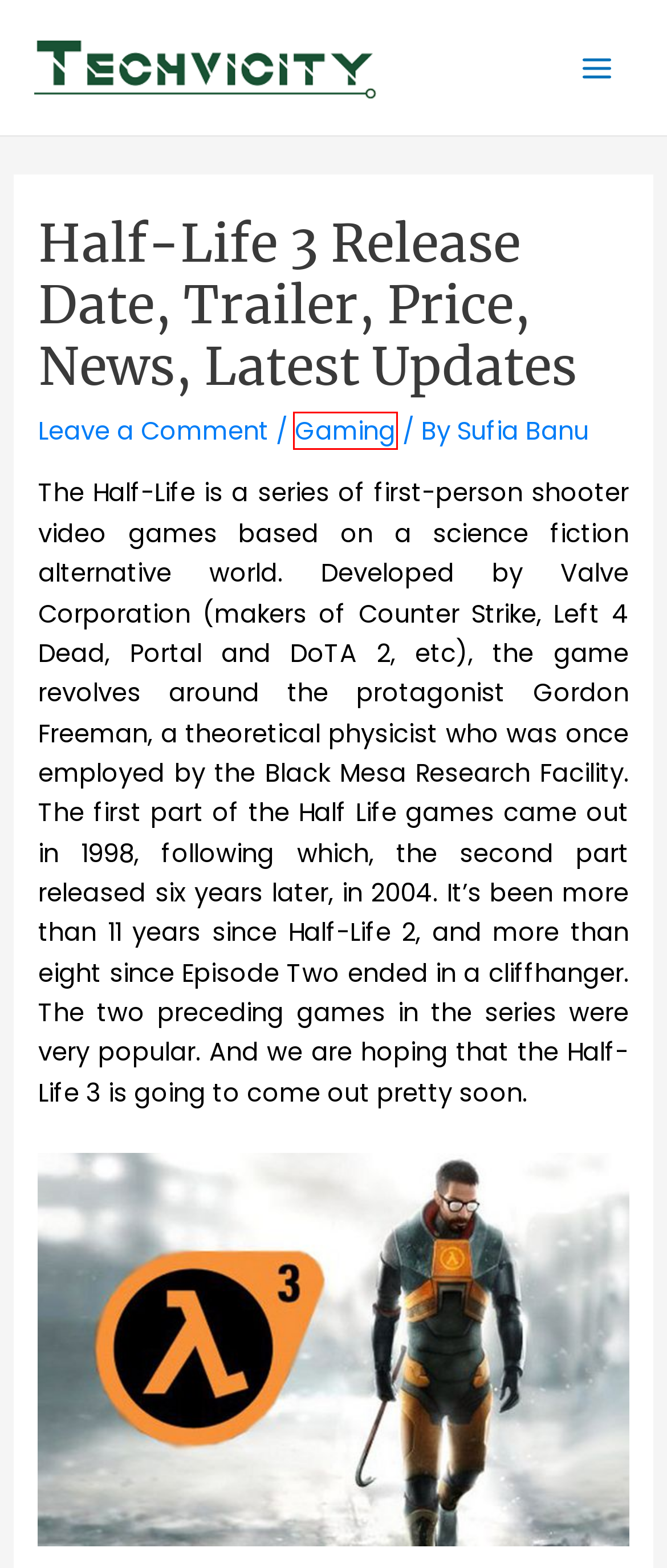You have a screenshot of a webpage with a red bounding box highlighting a UI element. Your task is to select the best webpage description that corresponds to the new webpage after clicking the element. Here are the descriptions:
A. Techvicity- Your Technology News Hub -
B. Miscellaneous Archives - Techvicity- Your Technology News Hub
C. 4 Tips for Catching Issues with Your LLM
D. MWC Archives - Techvicity- Your Technology News Hub
E. Reviews Archives - Techvicity- Your Technology News Hub
F. Tech News Archives - Techvicity- Your Technology News Hub
G. Galaxy Note 6 Lite Release Date, Price, Features & Key Specs
H. Gaming Archives - Techvicity- Your Technology News Hub

H